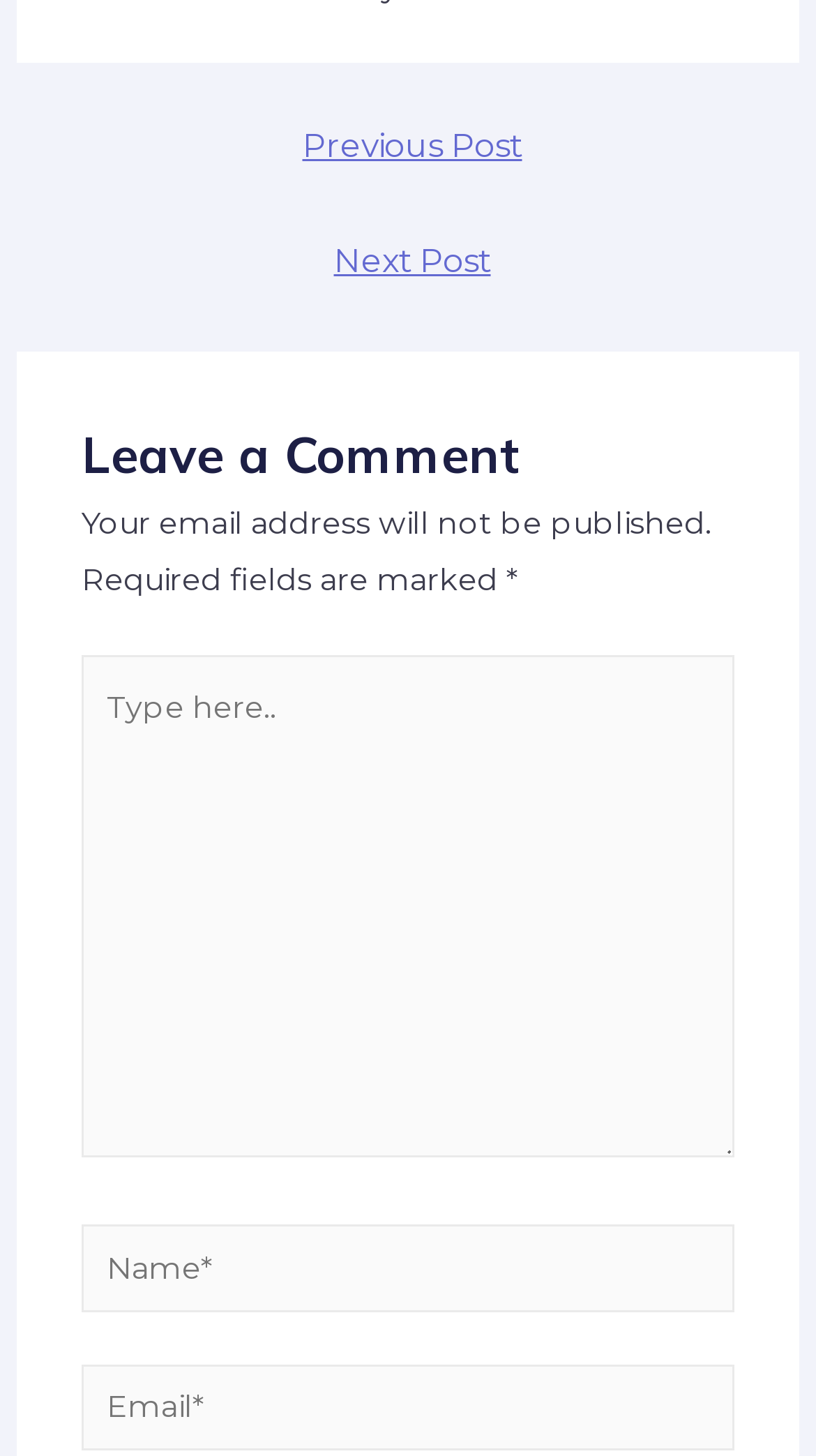What is the position of the 'Next Post' link?
From the image, respond with a single word or phrase.

Below 'Previous Post'